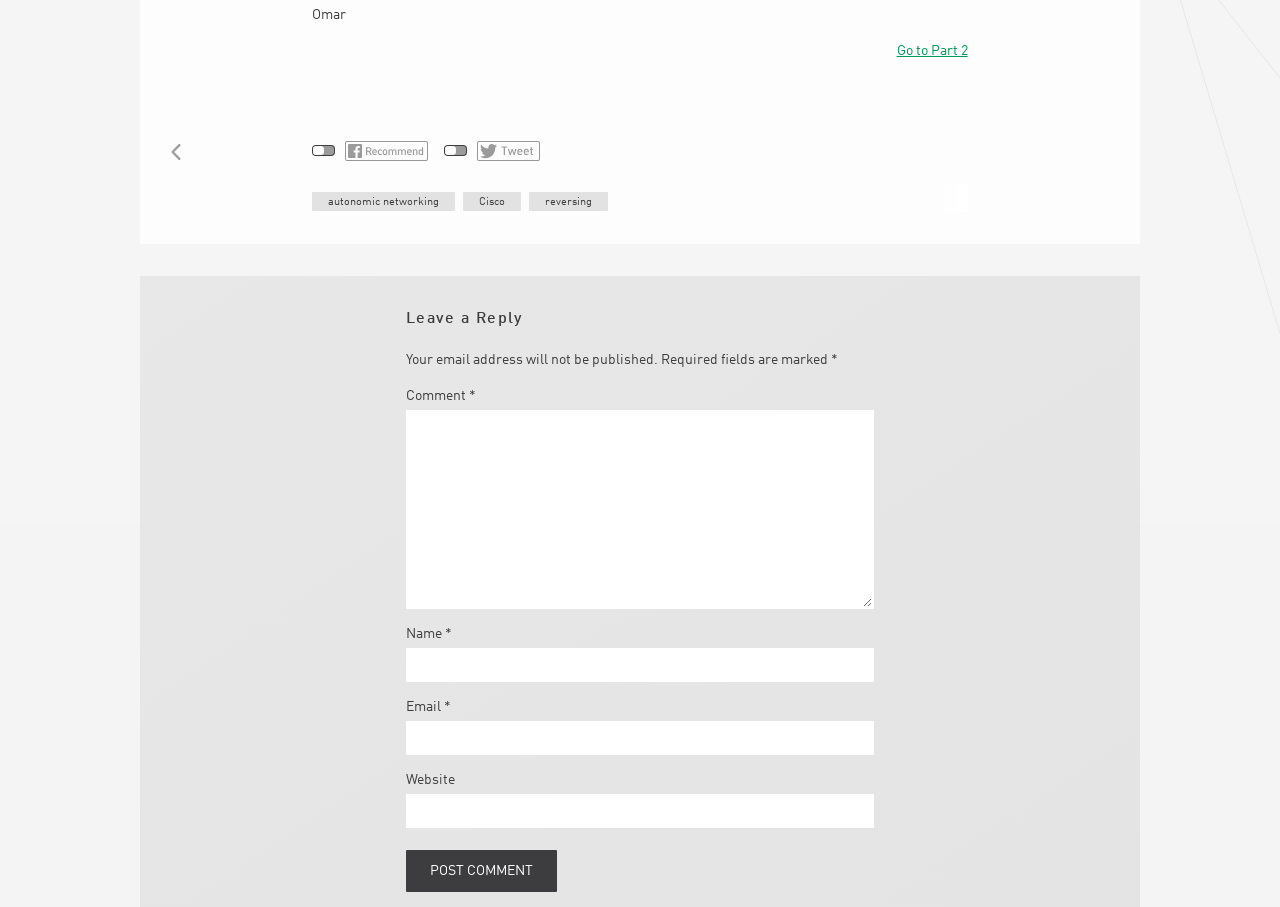Given the element description autonomic networking, identify the bounding box coordinates for the UI element on the webpage screenshot. The format should be (top-left x, top-left y, bottom-right x, bottom-right y), with values between 0 and 1.

[0.244, 0.212, 0.356, 0.233]